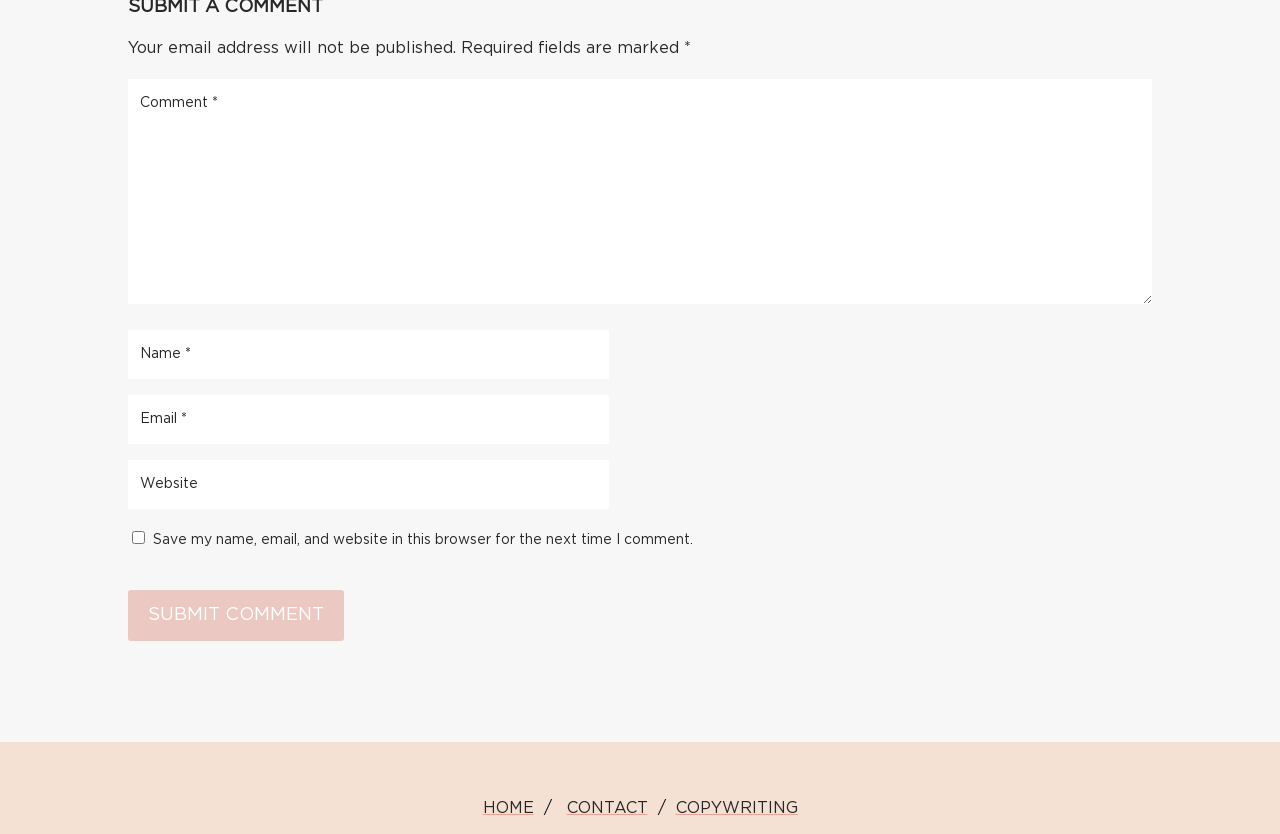What is the purpose of the checkbox?
Refer to the image and provide a one-word or short phrase answer.

Save comment info